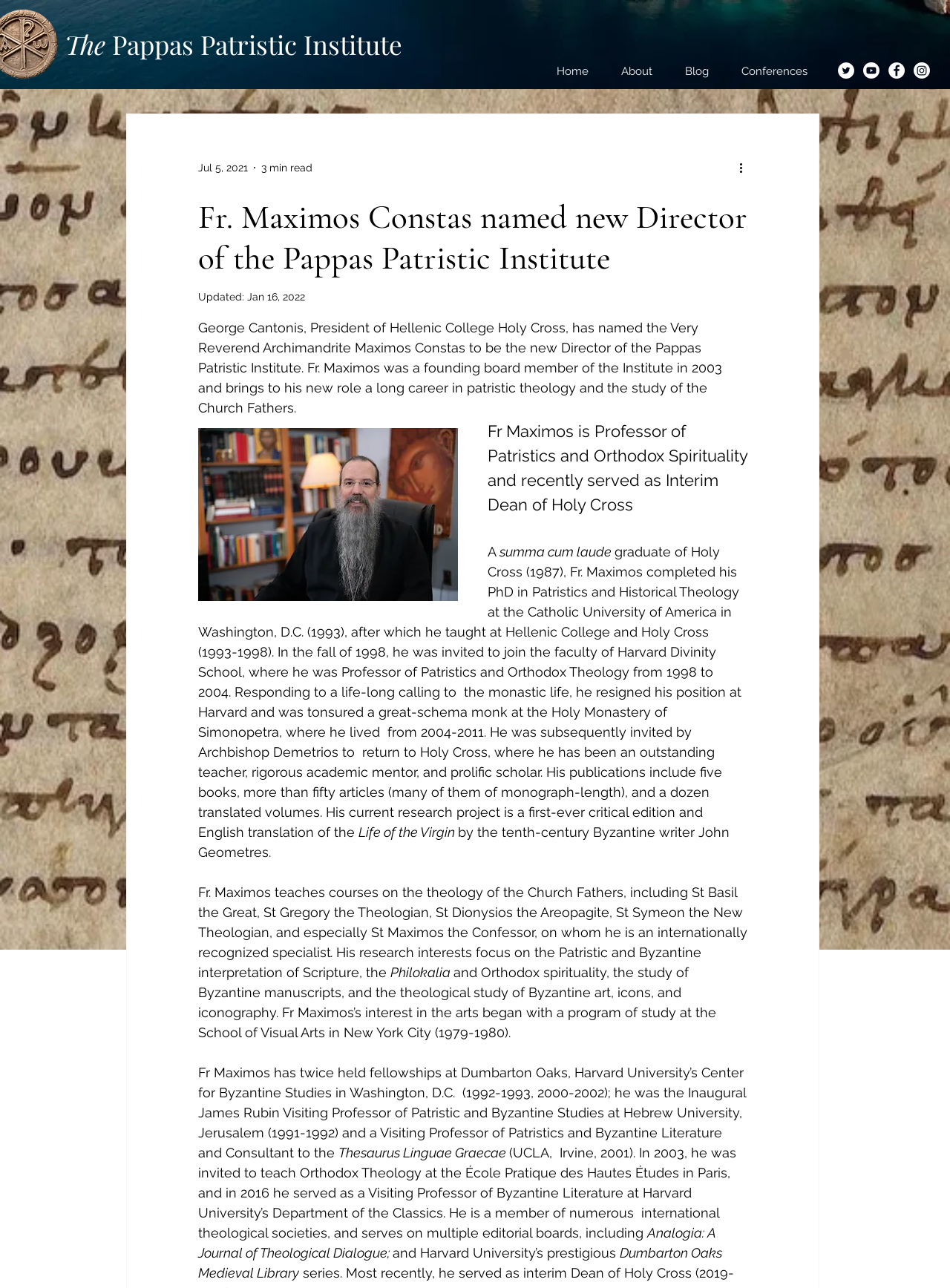Find the bounding box coordinates of the element I should click to carry out the following instruction: "Learn about our education offerings".

None